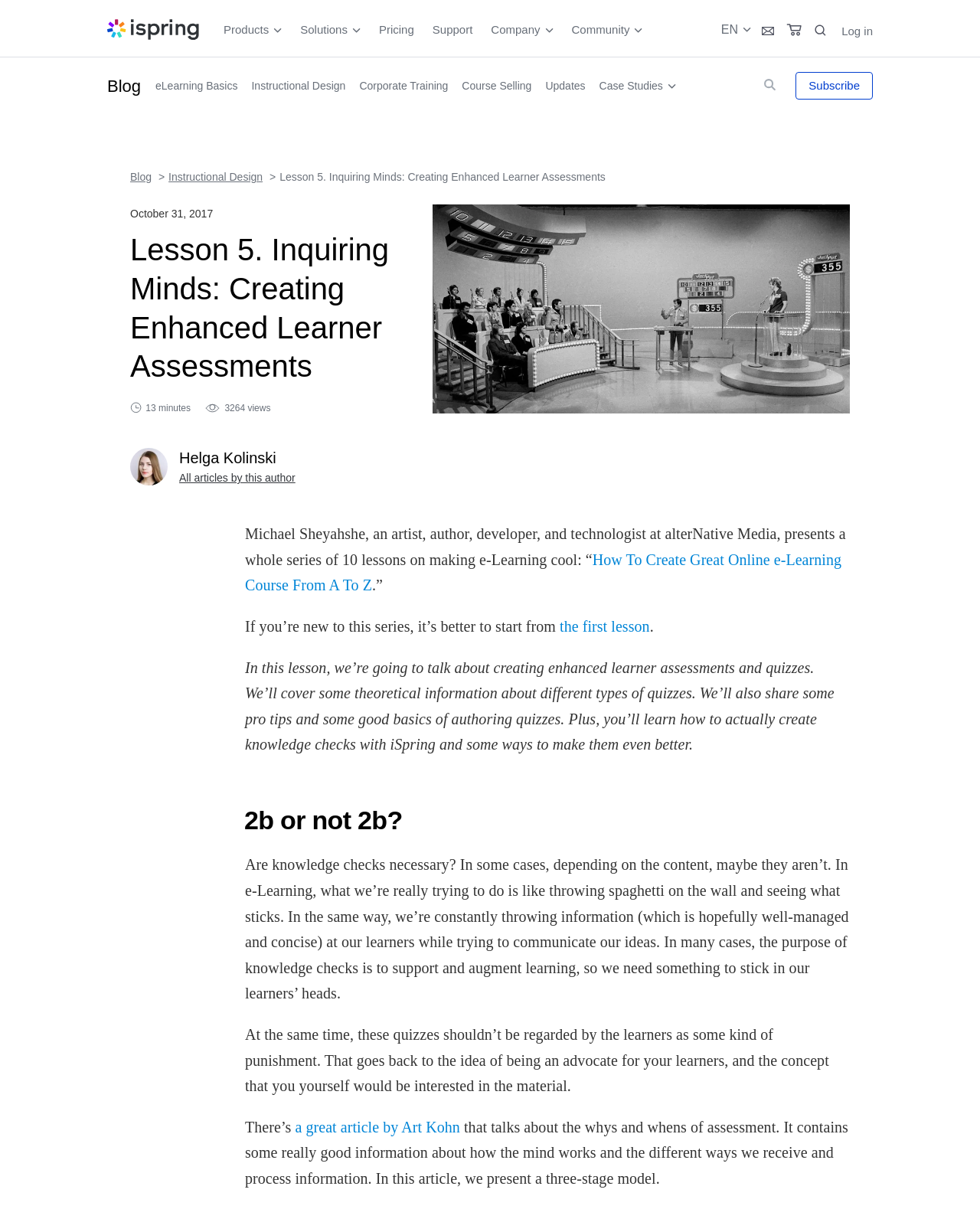Determine the main headline from the webpage and extract its text.

Lesson 5. Inquiring Minds: Creating Enhanced Learner Assessments